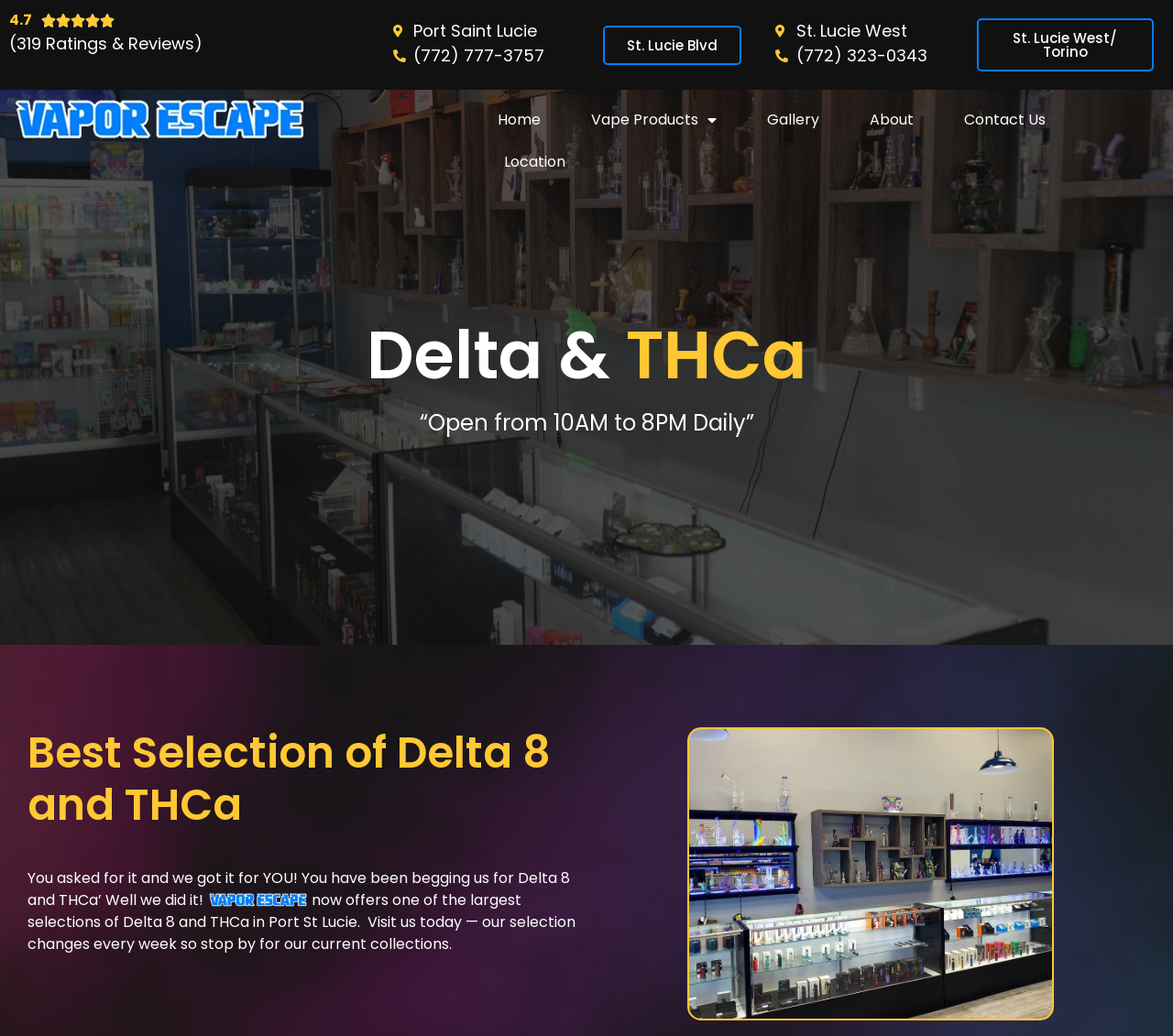Given the description of a UI element: "Vape Products", identify the bounding box coordinates of the matching element in the webpage screenshot.

[0.488, 0.095, 0.626, 0.136]